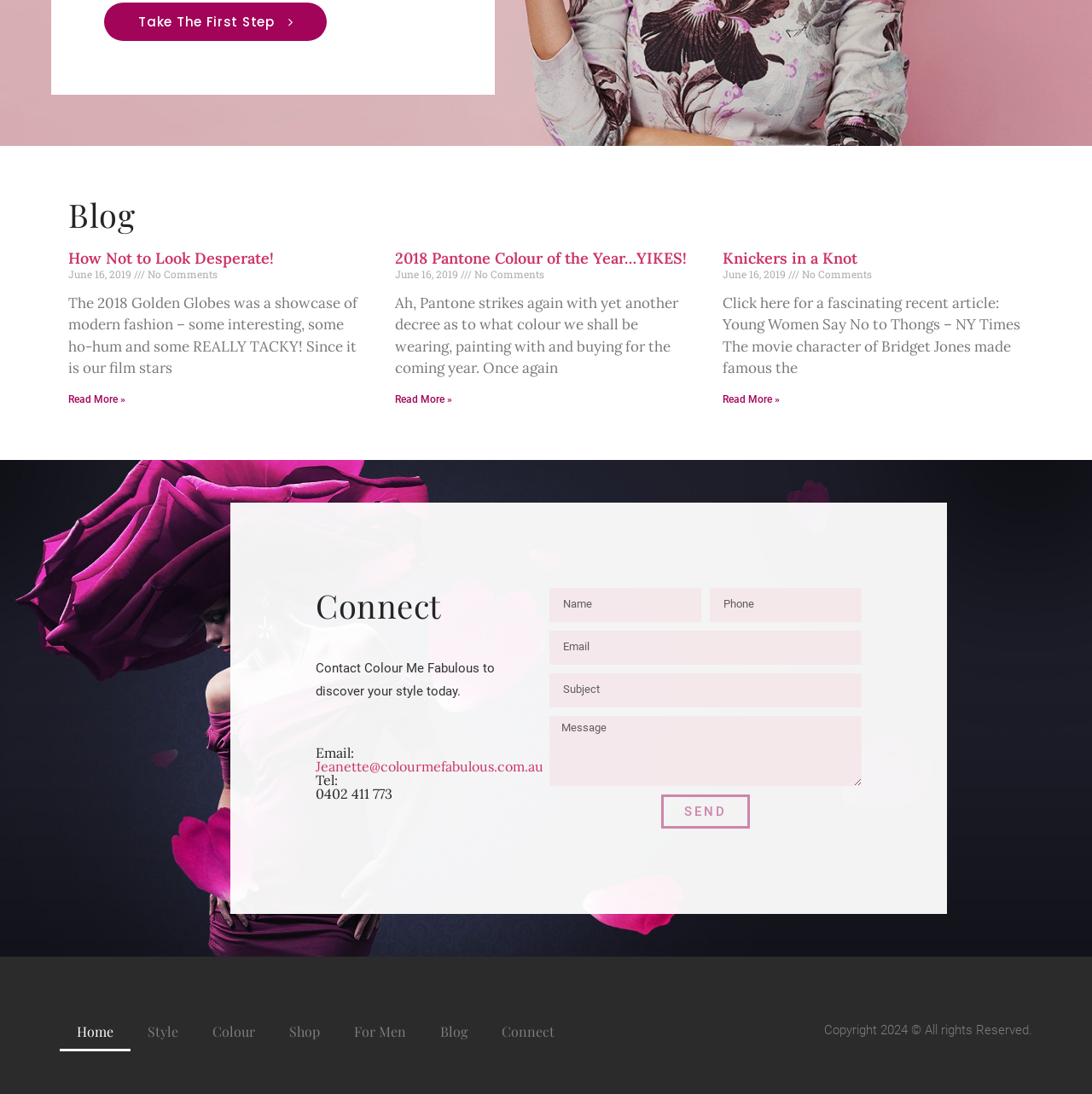What is the email address to contact Colour Me Fabulous?
Please describe in detail the information shown in the image to answer the question.

I found the email address in the 'Connect' section, which is a link element with the text 'Jeanette@colourmefabulous.com.au'. This is the email address to contact Colour Me Fabulous.